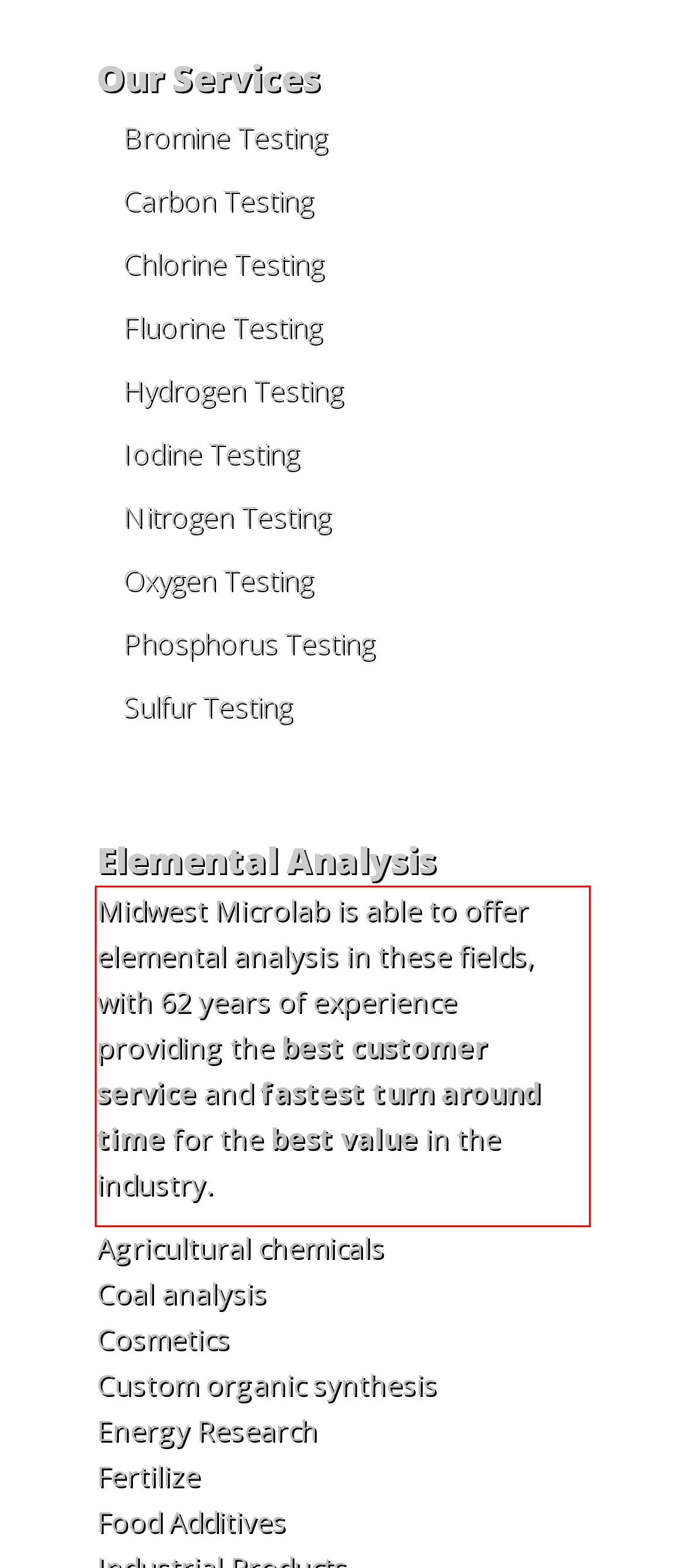Within the screenshot of the webpage, there is a red rectangle. Please recognize and generate the text content inside this red bounding box.

Midwest Microlab is able to offer elemental analysis in these fields, with 62 years of experience providing the best customer service and fastest turn around time for the best value in the industry.